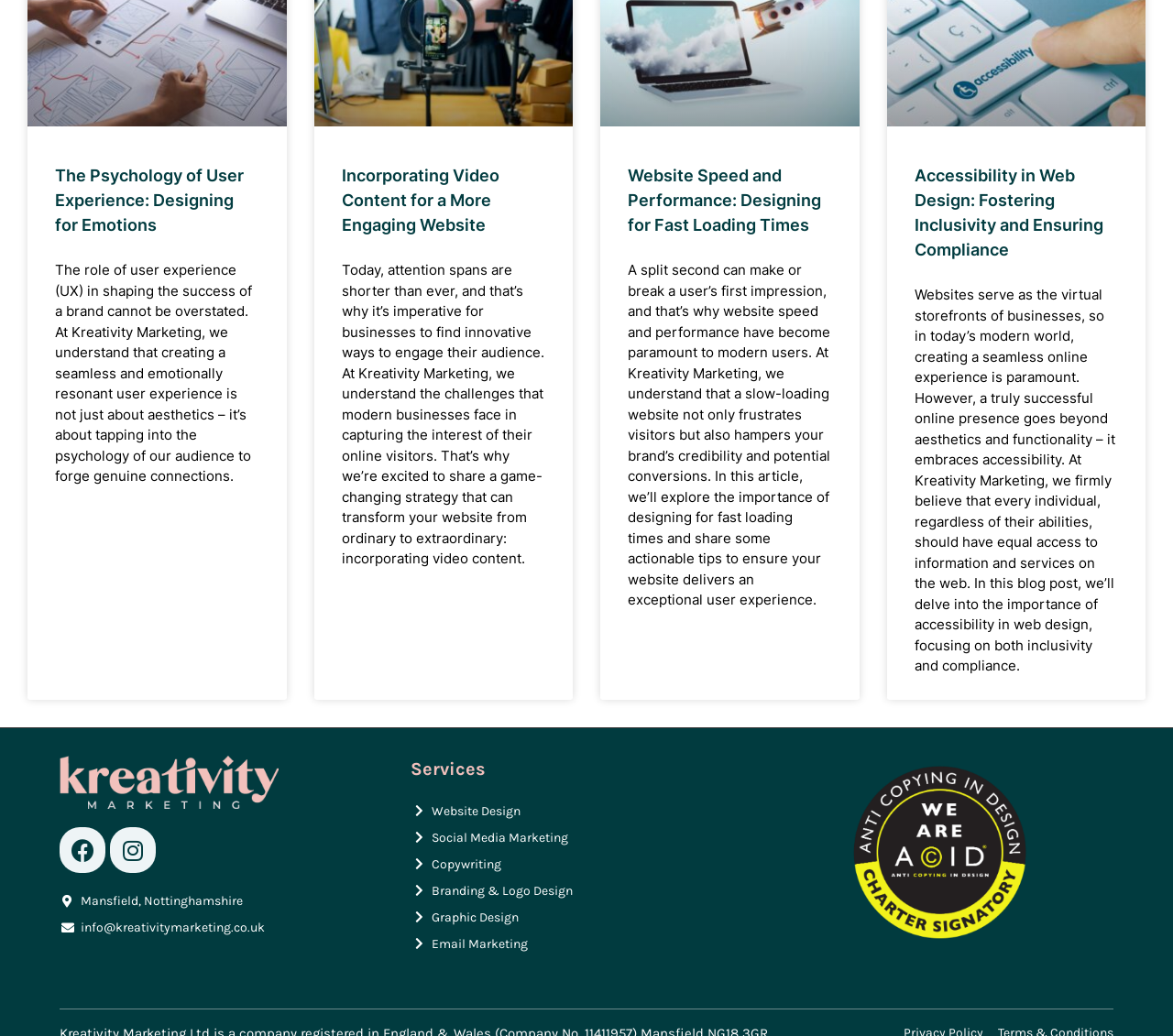Determine the bounding box coordinates in the format (top-left x, top-left y, bottom-right x, bottom-right y). Ensure all values are floating point numbers between 0 and 1. Identify the bounding box of the UI element described by: Instagram

[0.094, 0.799, 0.133, 0.843]